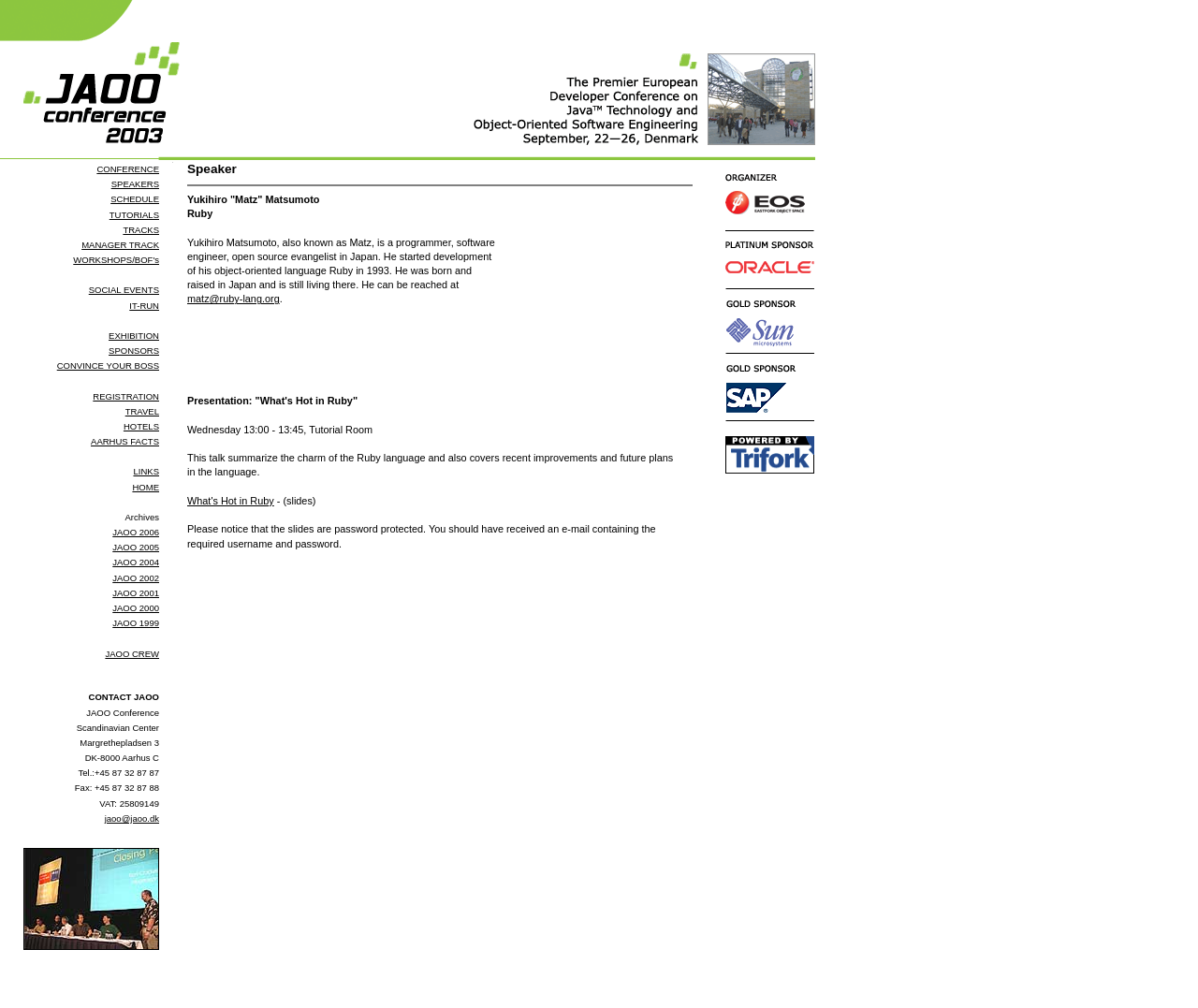Identify and provide the bounding box for the element described by: "JAOO 2001".

[0.094, 0.583, 0.133, 0.593]